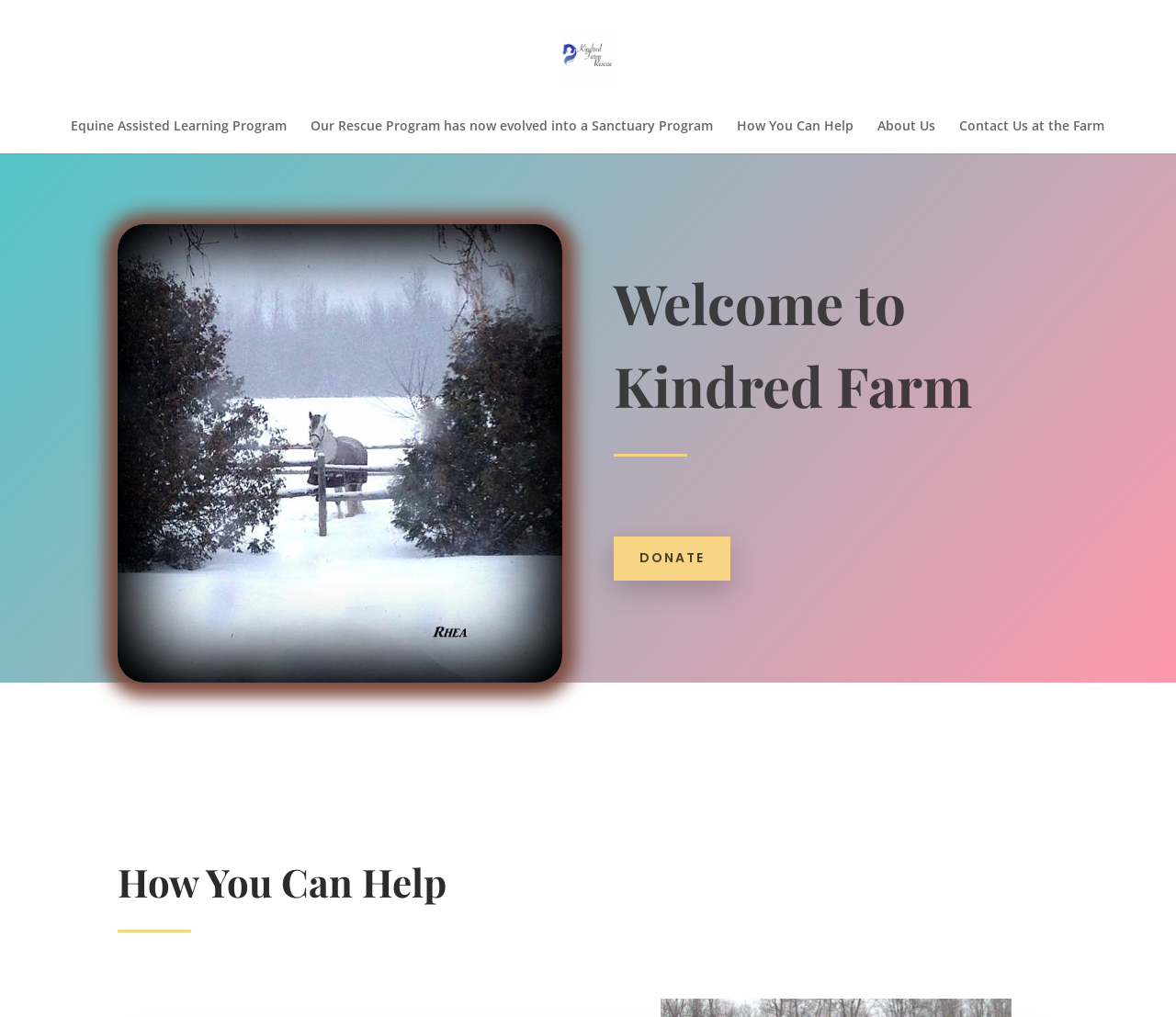Write an elaborate caption that captures the essence of the webpage.

The webpage is about Kindred Farm Rescue, a sanctuary program in Canada. At the top, there is a logo image of Kindred Farm Rescue, accompanied by a link with the same name. Below the logo, there are five links in a row, including "Equine Assisted Learning Program", "Our Rescue Program has now evolved into a Sanctuary Program", "How You Can Help", "About Us", and "Contact Us at the Farm". 

Further down, there is a heading that welcomes visitors to Kindred Farm. Below this heading, there is a "DONATE" link. At the very bottom of the page, there is another heading that says "How You Can Help".